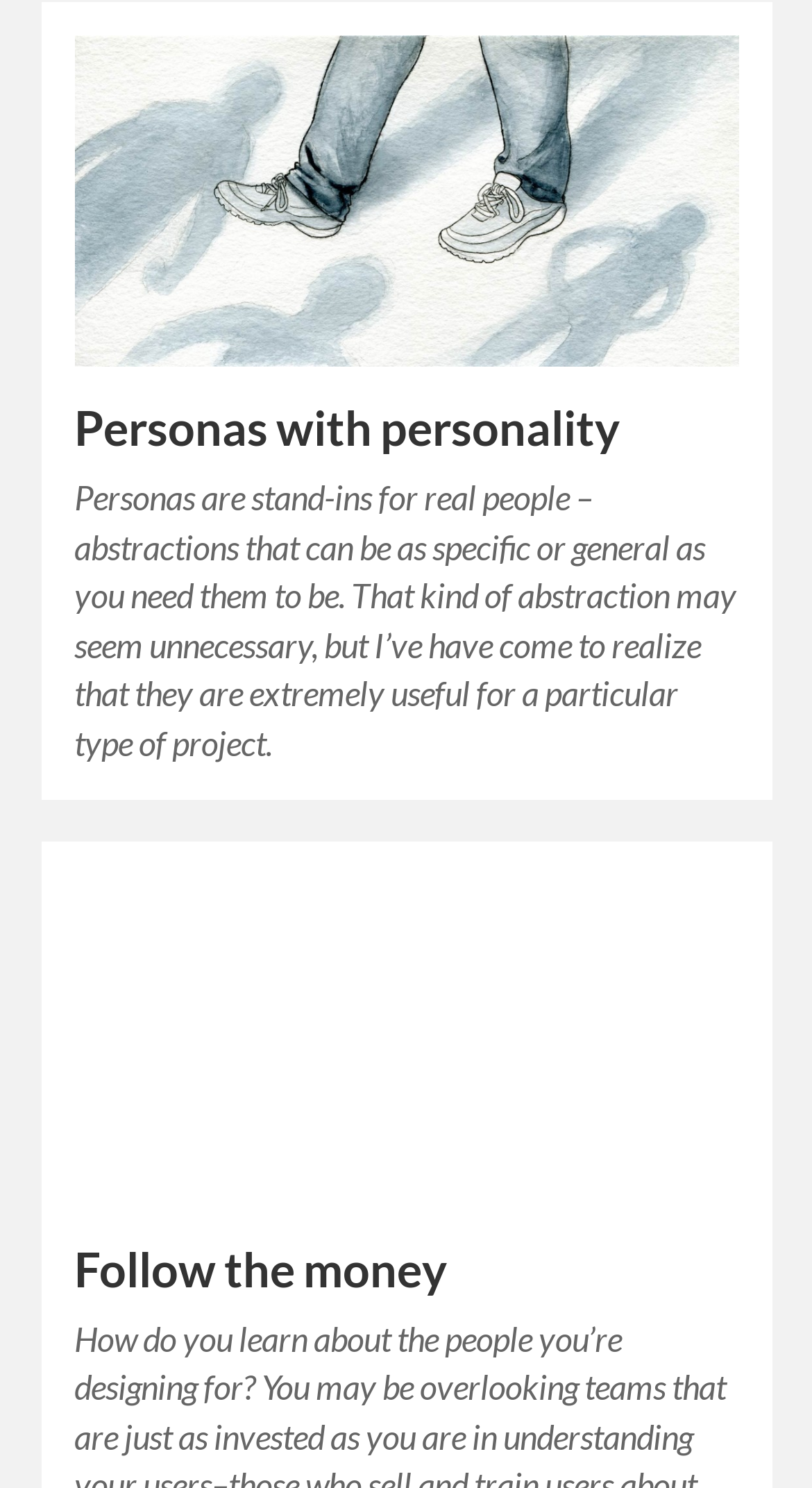How are personas described?
Use the image to give a comprehensive and detailed response to the question.

According to the webpage, personas are described as abstractions that can be as specific or general as needed, which means they are representations of real people that can be tailored to fit specific project requirements.